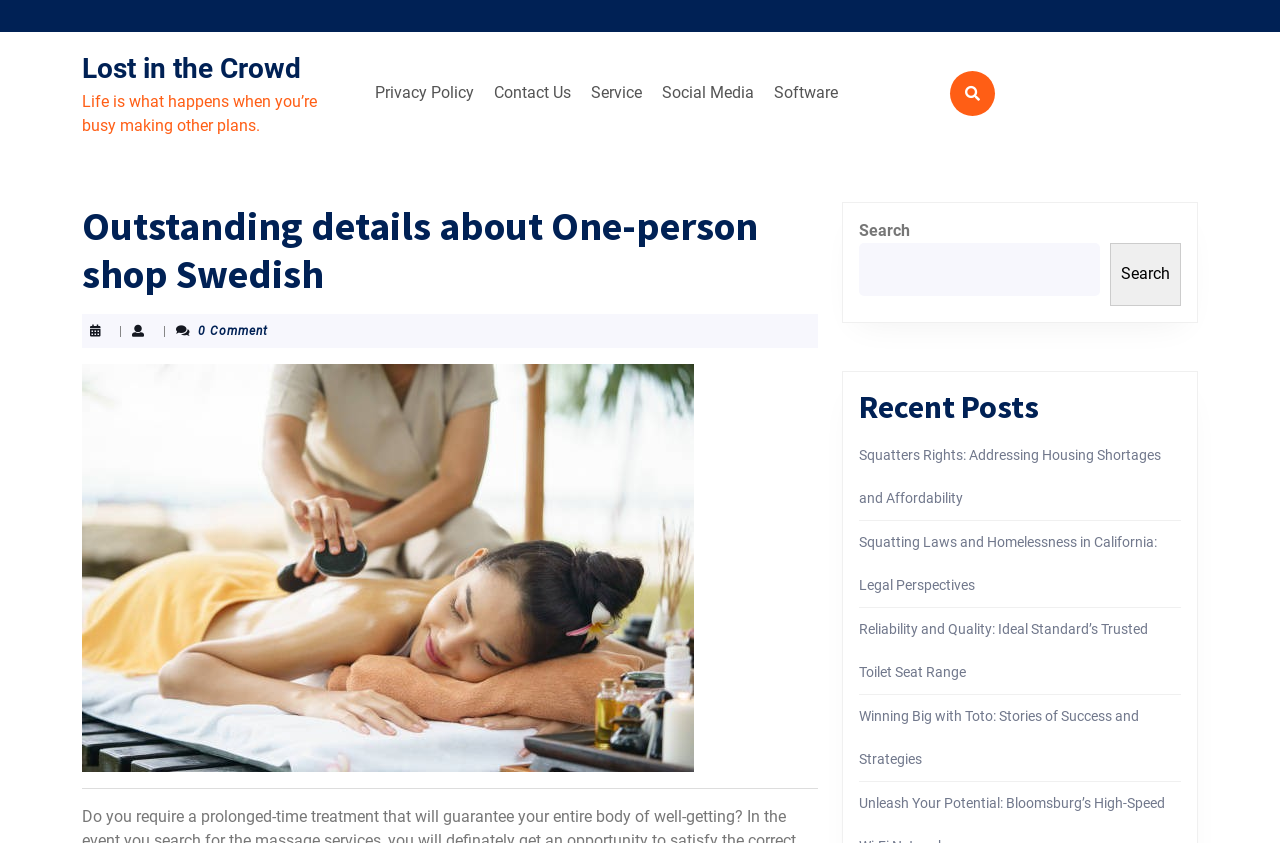Give a short answer to this question using one word or a phrase:
How many recent posts are listed?

4